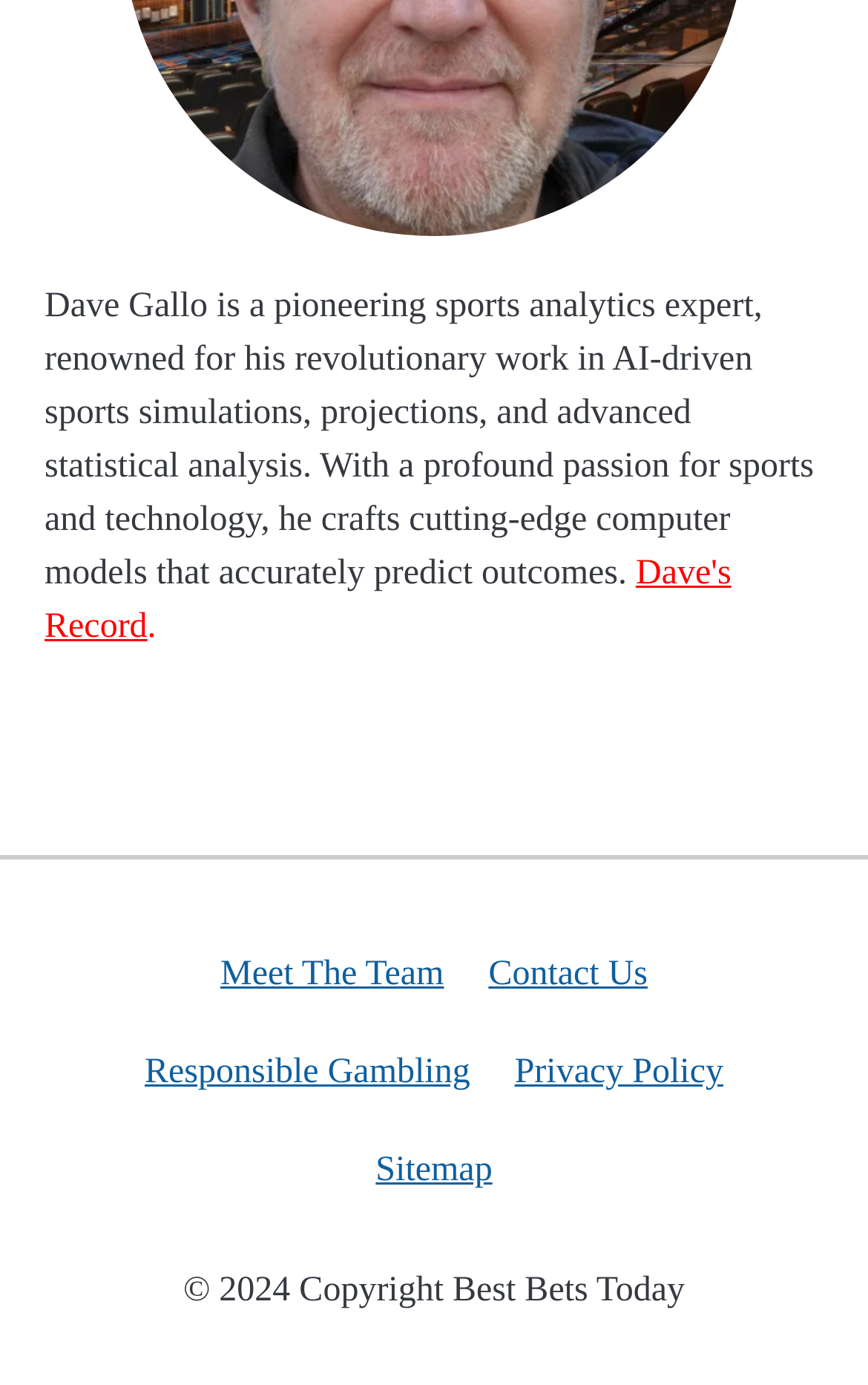Use a single word or phrase to answer the question:
What is the name of the team?

Best Bets Today